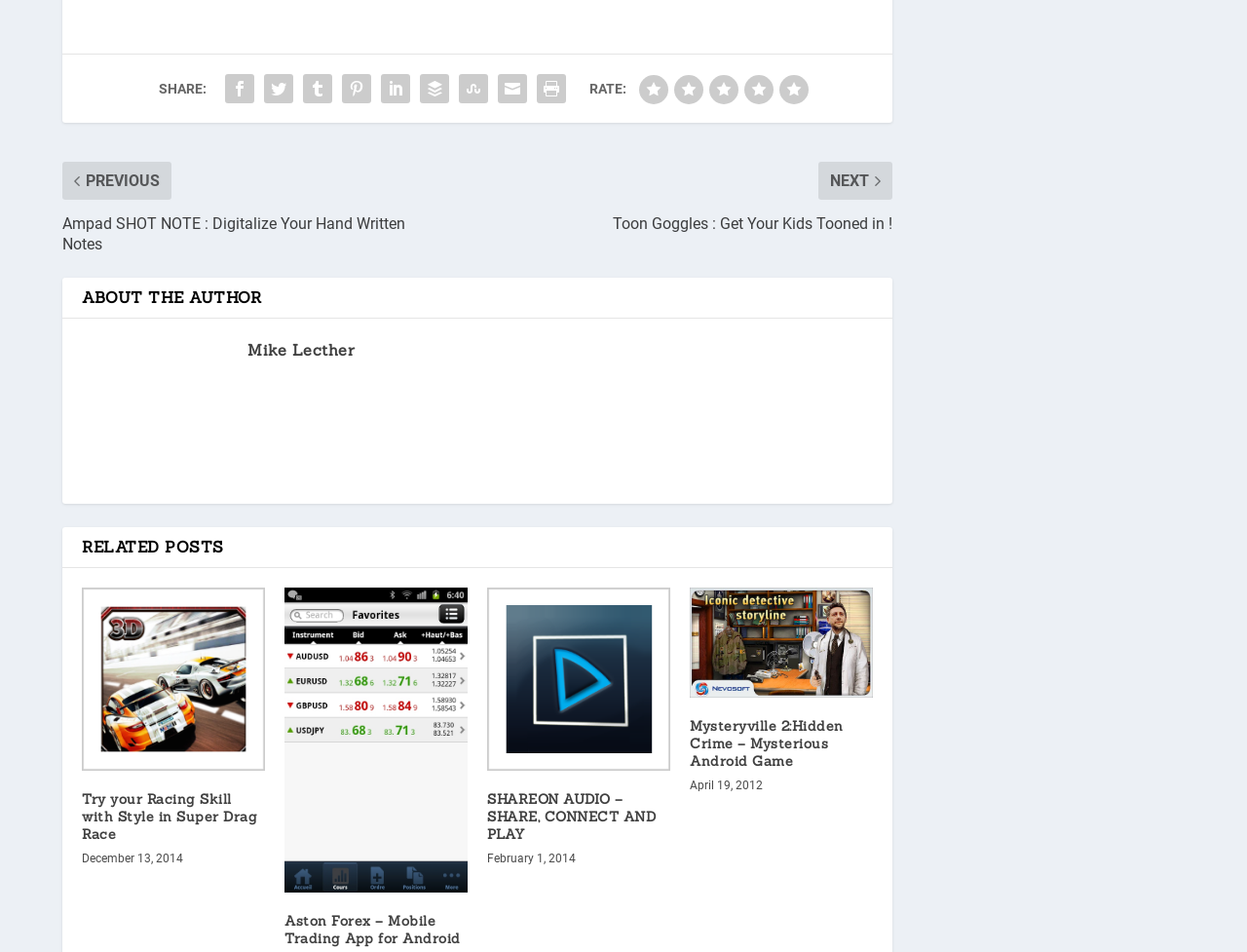Locate the bounding box coordinates of the area that needs to be clicked to fulfill the following instruction: "Rate this content". The coordinates should be in the format of four float numbers between 0 and 1, namely [left, top, right, bottom].

[0.512, 0.046, 0.536, 0.076]